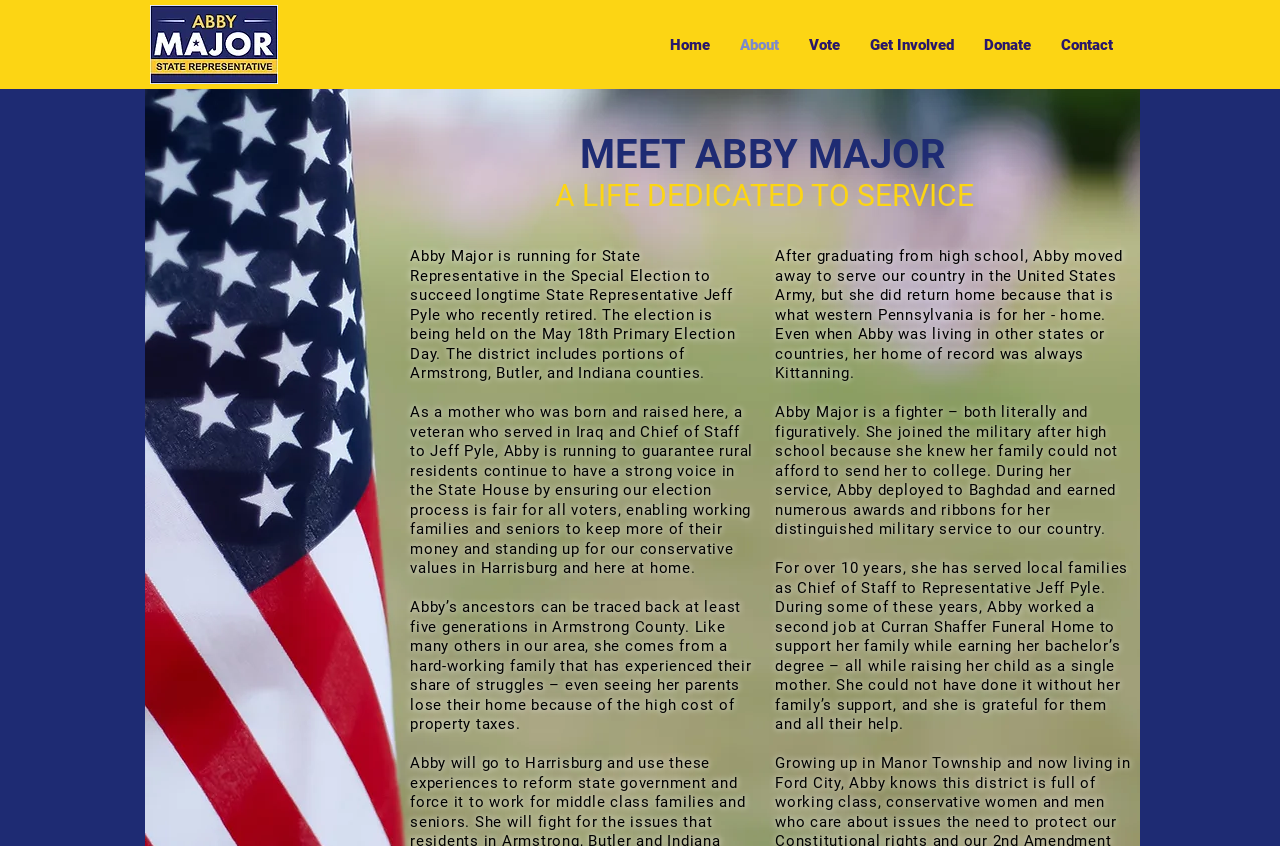Where did Abby Major deploy during her military service?
Based on the image, answer the question in a detailed manner.

According to the webpage, Abby Major joined the military after high school and deployed to Baghdad, earning numerous awards and ribbons for her distinguished military service.